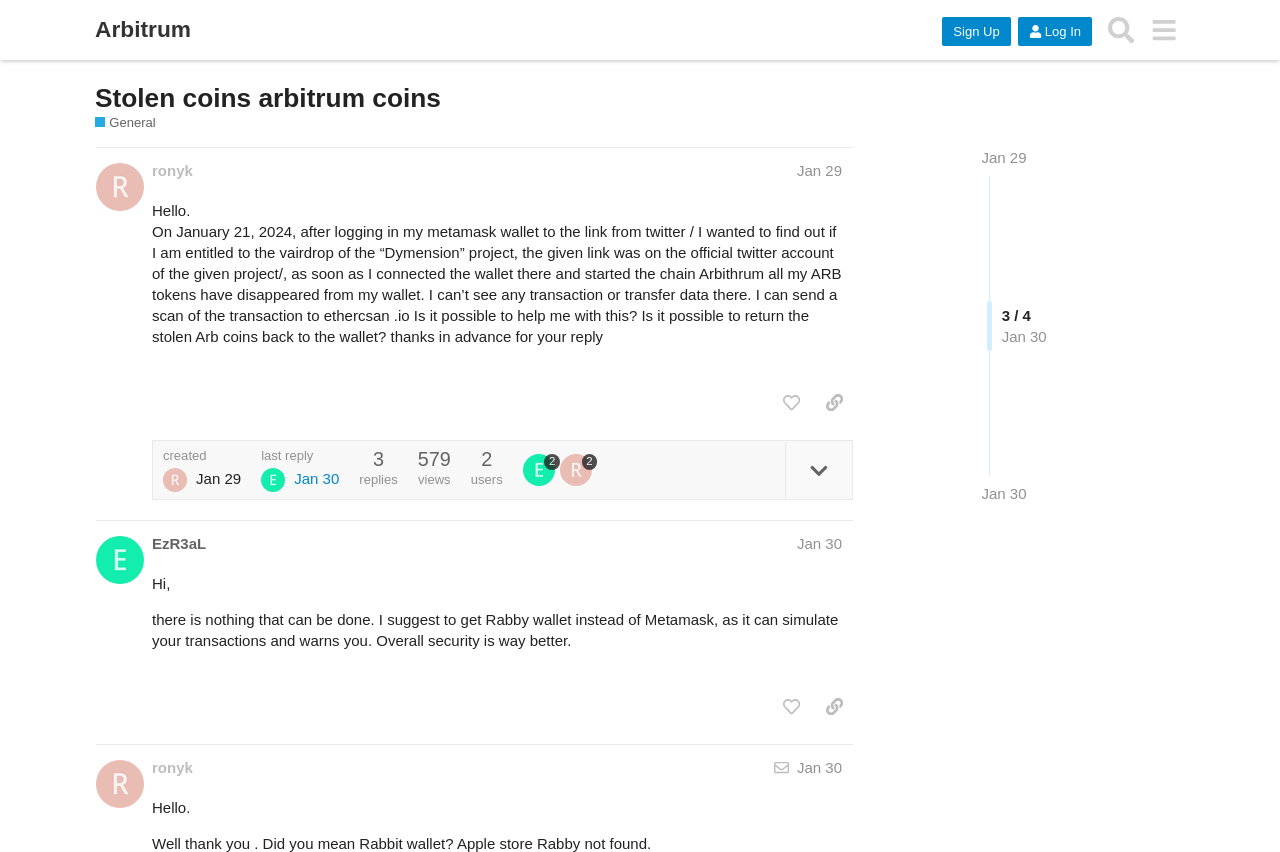Determine the bounding box coordinates for the area that needs to be clicked to fulfill this task: "Search for a topic". The coordinates must be given as four float numbers between 0 and 1, i.e., [left, top, right, bottom].

[0.859, 0.01, 0.892, 0.06]